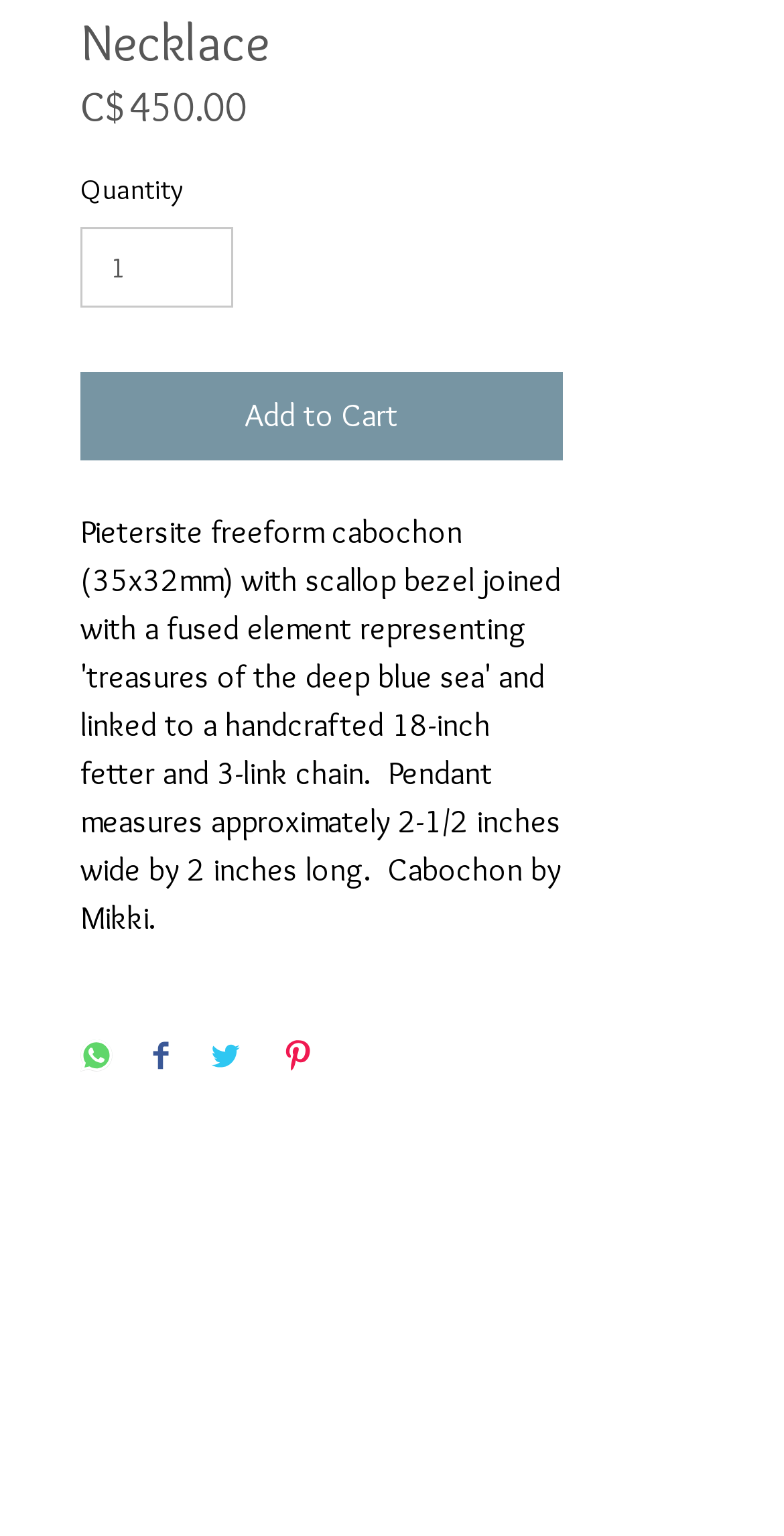What is the minimum quantity that can be purchased?
Relying on the image, give a concise answer in one word or a brief phrase.

1